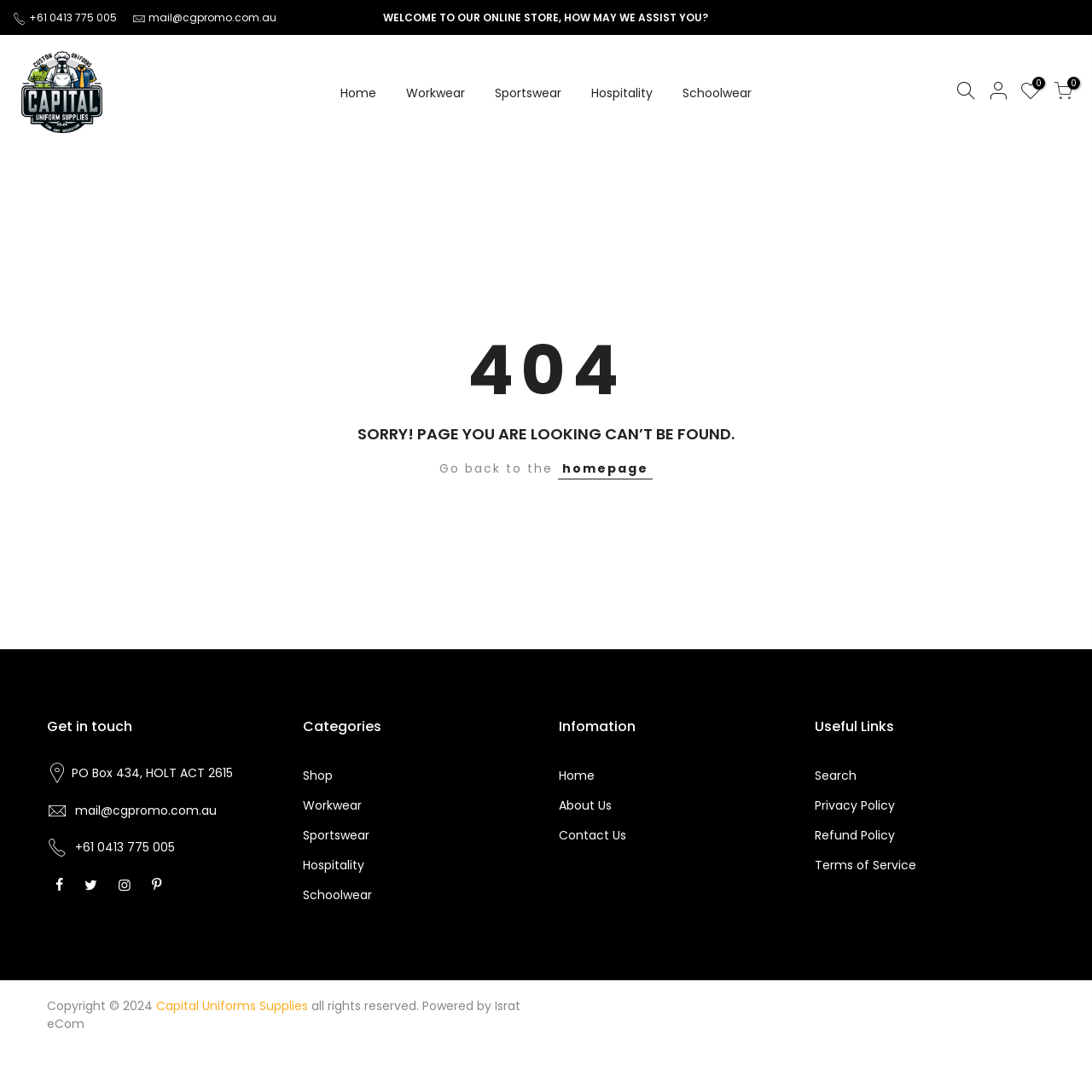What is the email address to contact Capital Uniform Supplies?
Based on the content of the image, thoroughly explain and answer the question.

The email address can be found in the top section of the webpage, as well as in the 'Get in touch' section at the bottom of the page.